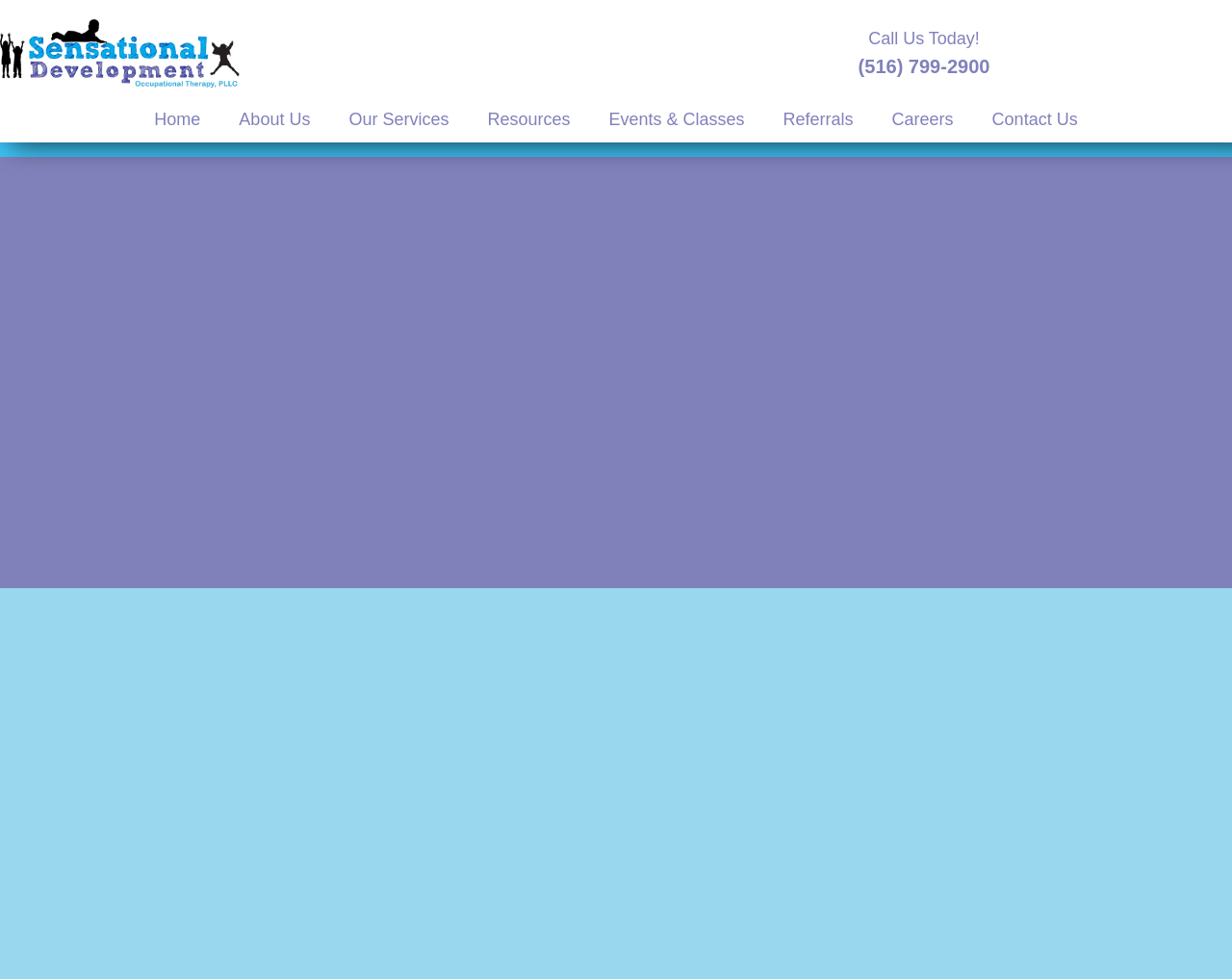Please determine the bounding box coordinates of the element's region to click in order to carry out the following instruction: "learn more about open opportunities". The coordinates should be four float numbers between 0 and 1, i.e., [left, top, right, bottom].

[0.399, 0.163, 0.601, 0.183]